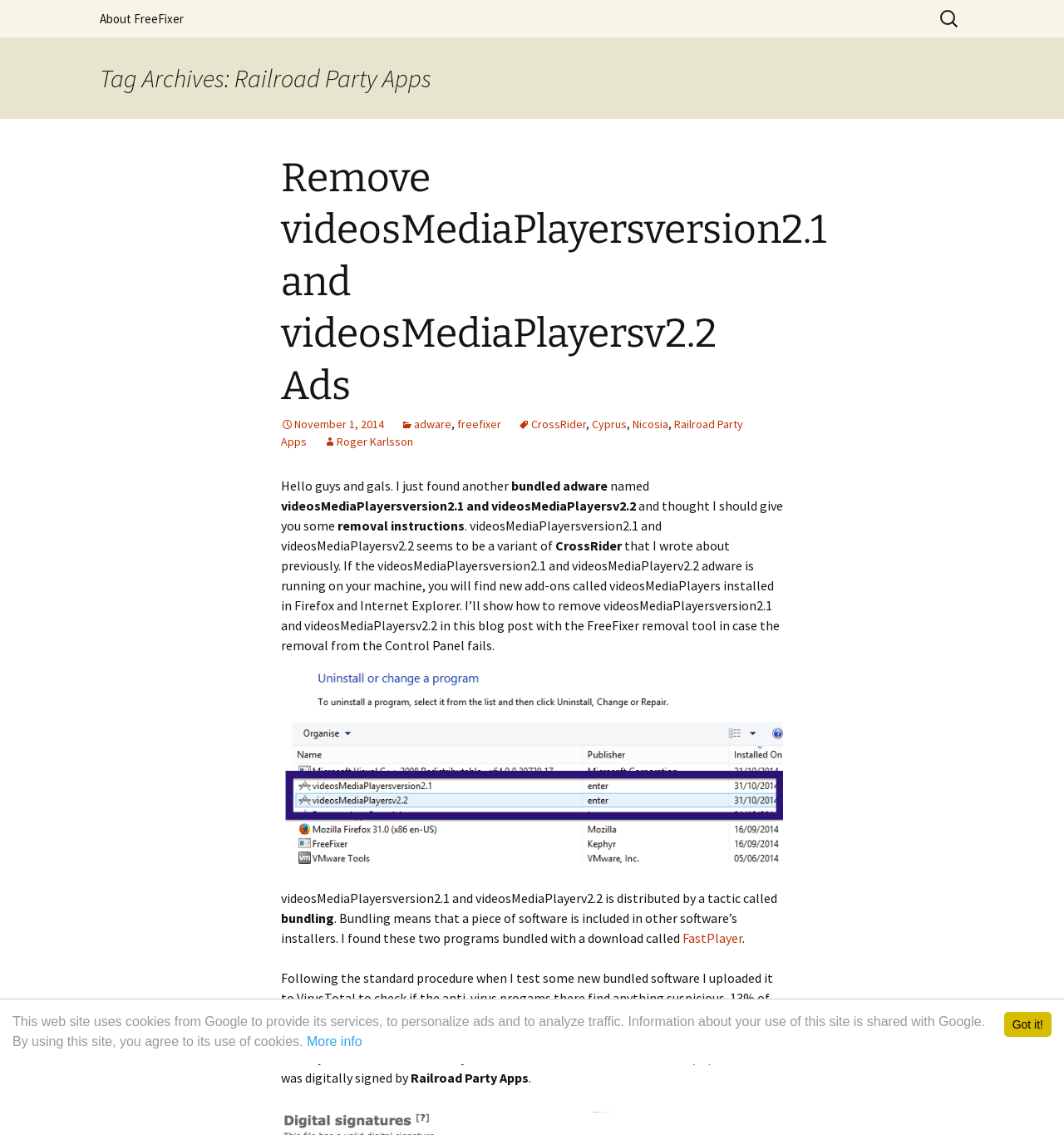Can you show the bounding box coordinates of the region to click on to complete the task described in the instruction: "Click on the 'Like it?' link"?

None